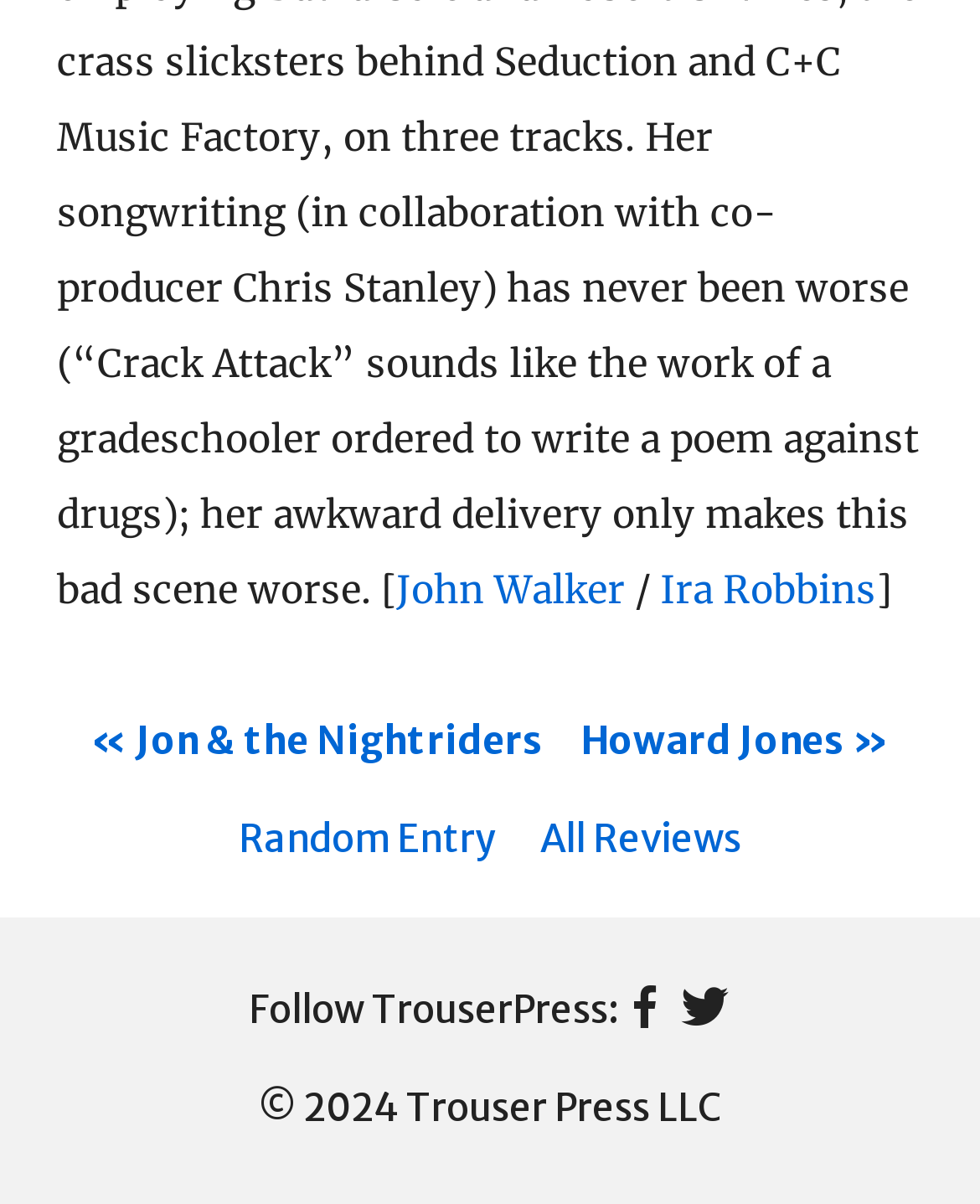Indicate the bounding box coordinates of the element that must be clicked to execute the instruction: "Visit Facebook page". The coordinates should be given as four float numbers between 0 and 1, i.e., [left, top, right, bottom].

[0.631, 0.808, 0.685, 0.871]